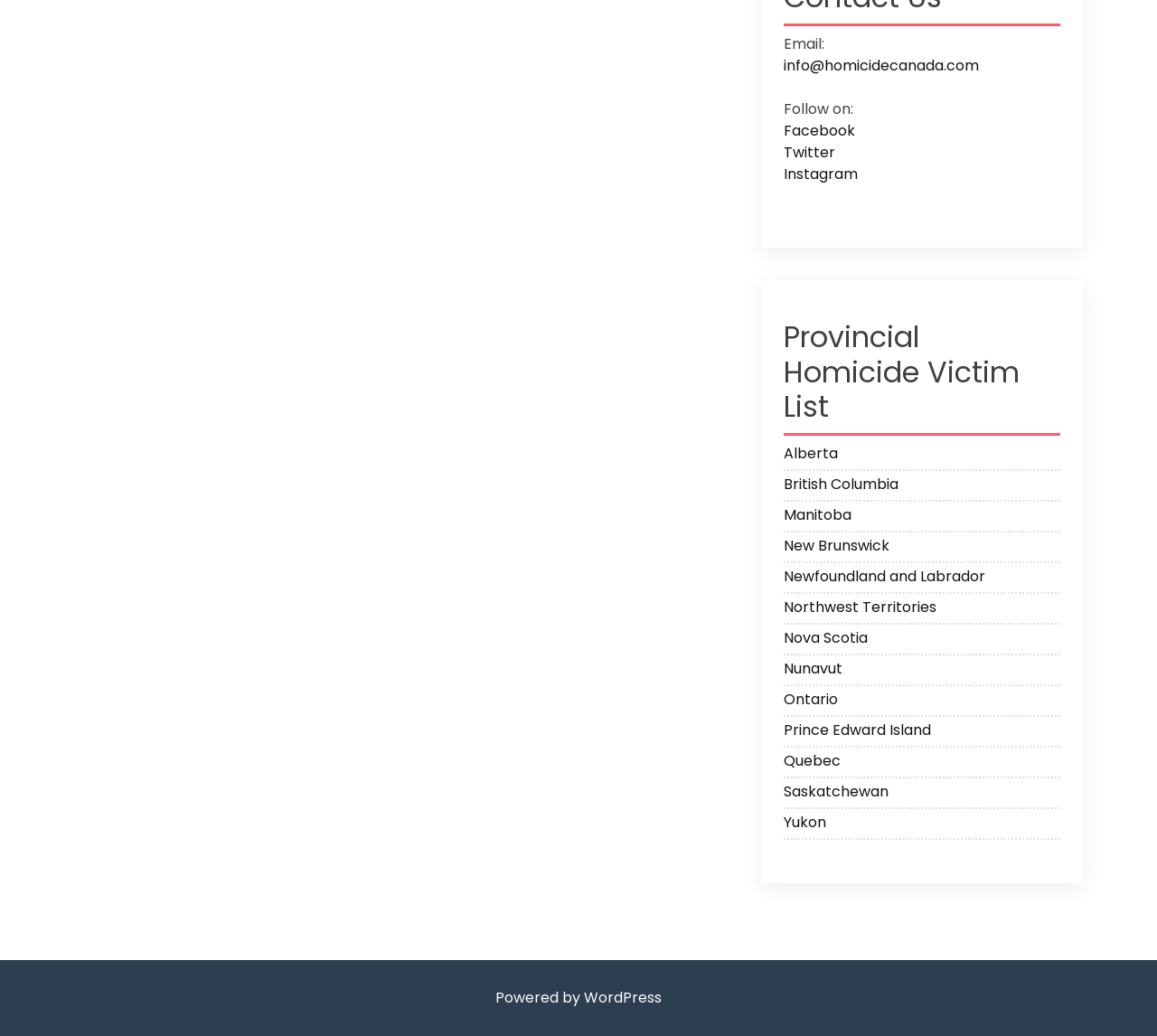Answer the following inquiry with a single word or phrase:
How many provinces are listed?

10